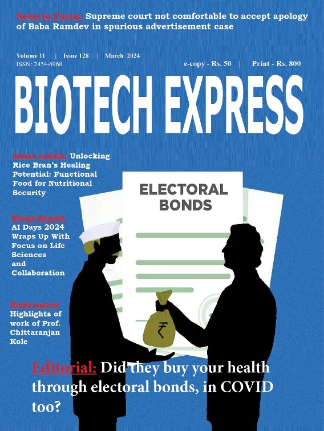What is the theme of the visual elements on the cover?
Can you provide a detailed and comprehensive answer to the question?

The design on the cover includes silhouettes of two figures engaging in a transaction, which is related to the theme of 'Electoral Bonds', emphasizing the magazine's exploration of political and economic issues within the biotech sector.